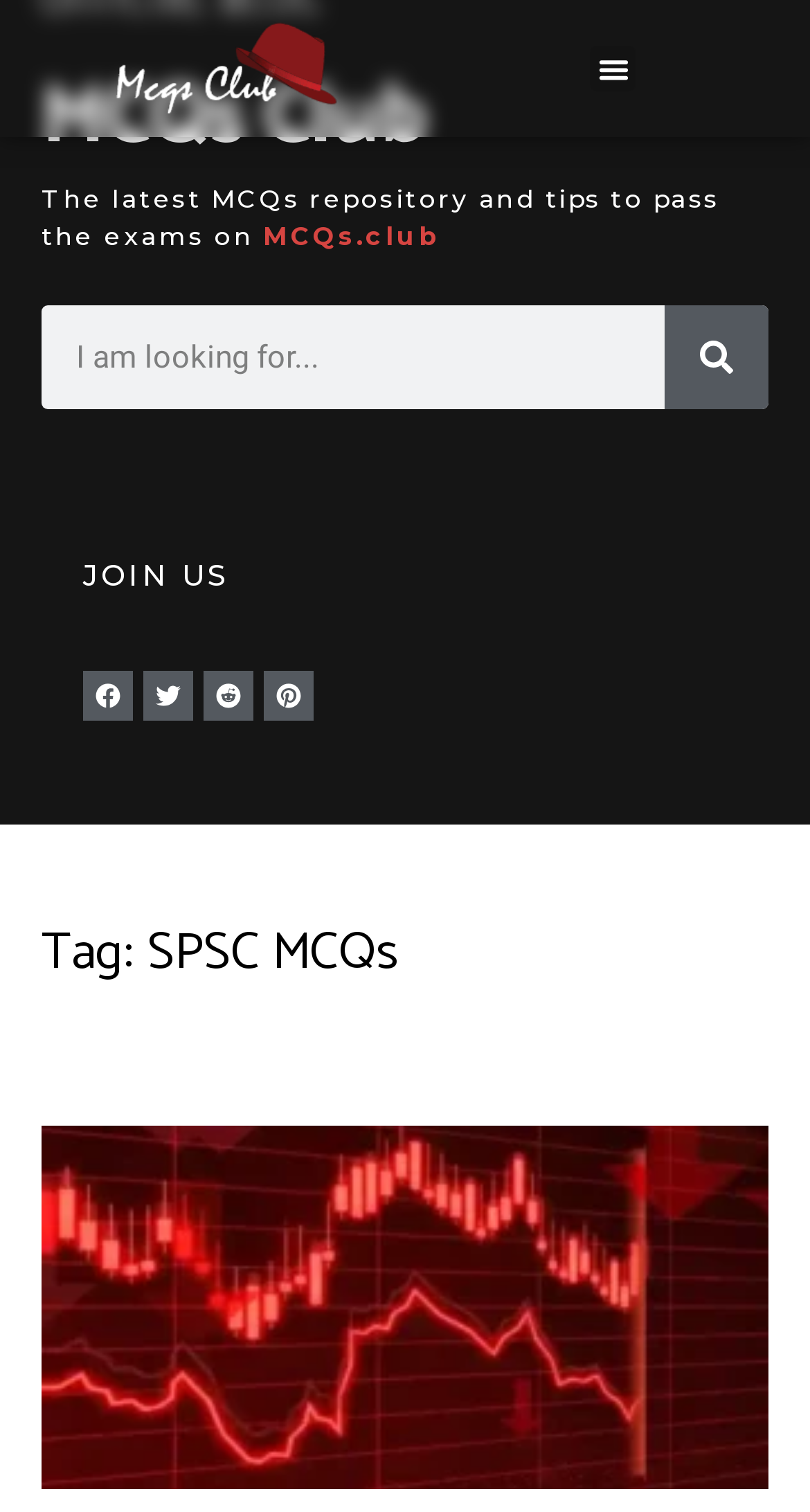Refer to the image and provide an in-depth answer to the question: 
How many social media links are available?

There are four social media links available on the webpage, including Facebook, Twitter, Reddit, and Pinterest. These links are located at the top right corner of the webpage, with bounding box coordinates of [0.103, 0.443, 0.164, 0.476], [0.177, 0.443, 0.238, 0.476], [0.251, 0.443, 0.313, 0.476], and [0.326, 0.443, 0.387, 0.476] respectively.